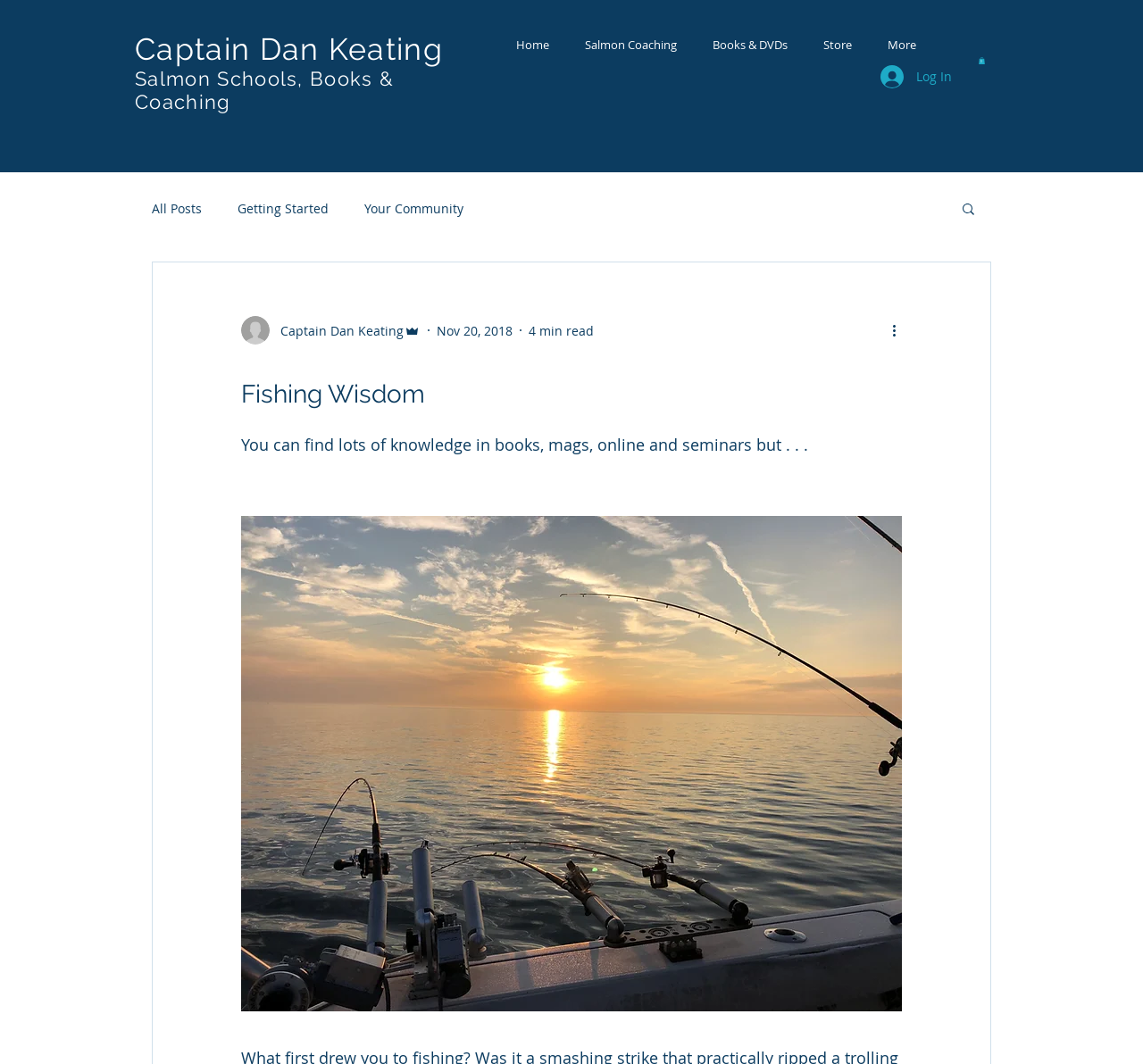Identify the coordinates of the bounding box for the element that must be clicked to accomplish the instruction: "Log in to the website".

[0.759, 0.056, 0.844, 0.088]